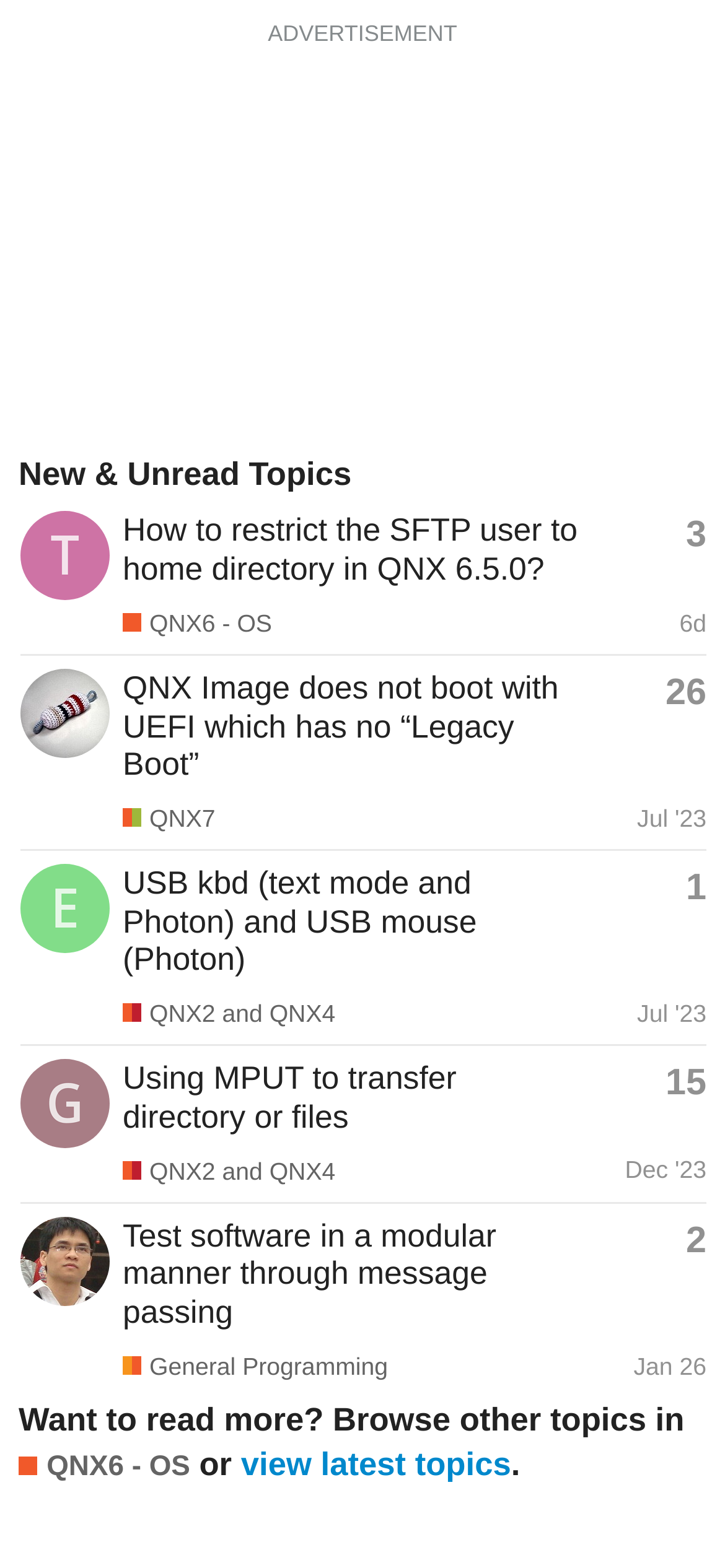Find the bounding box coordinates of the element I should click to carry out the following instruction: "View latest topics".

[0.332, 0.922, 0.705, 0.946]